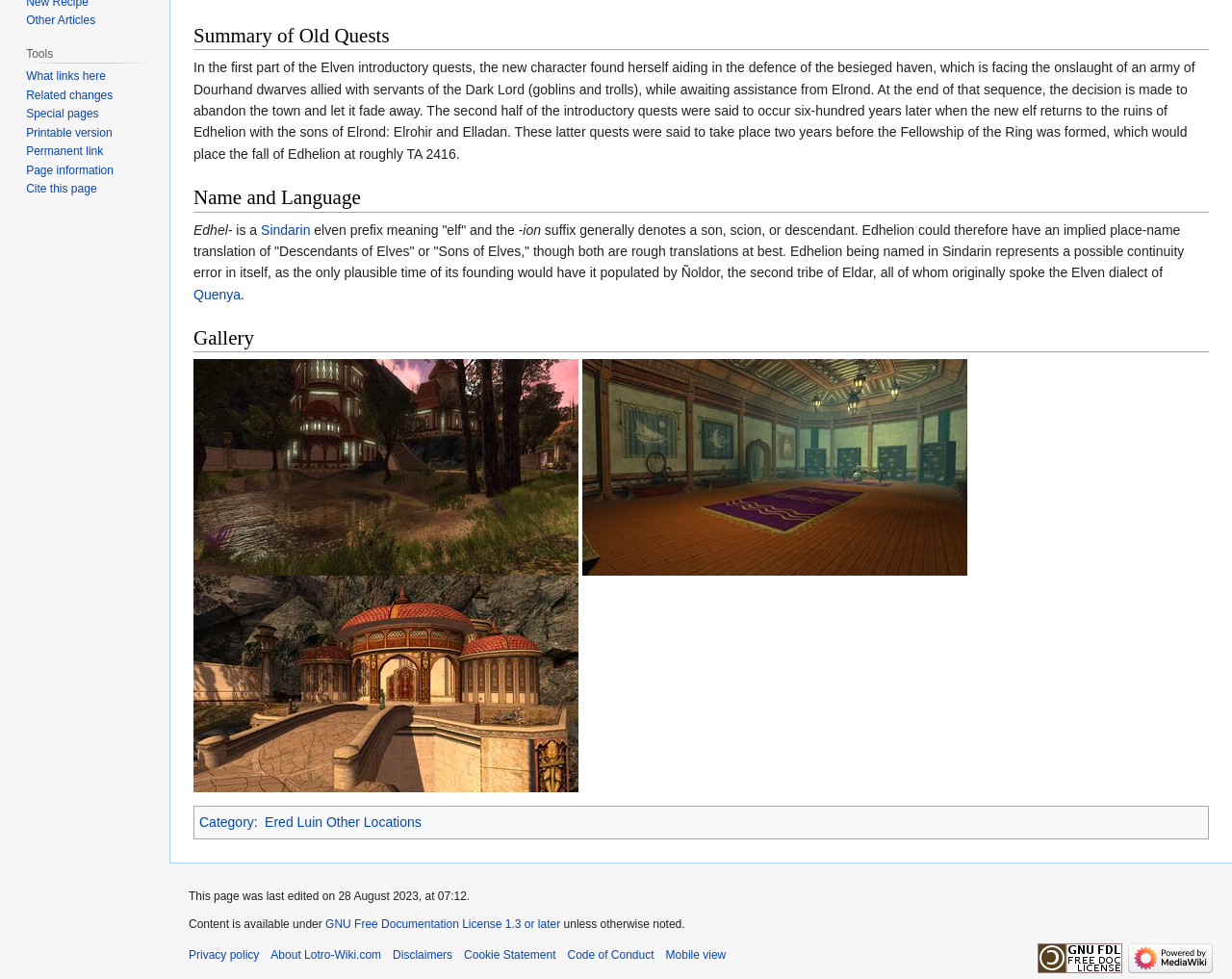Find the UI element described as: "Log" and predict its bounding box coordinates. Ensure the coordinates are four float numbers between 0 and 1, [left, top, right, bottom].

None